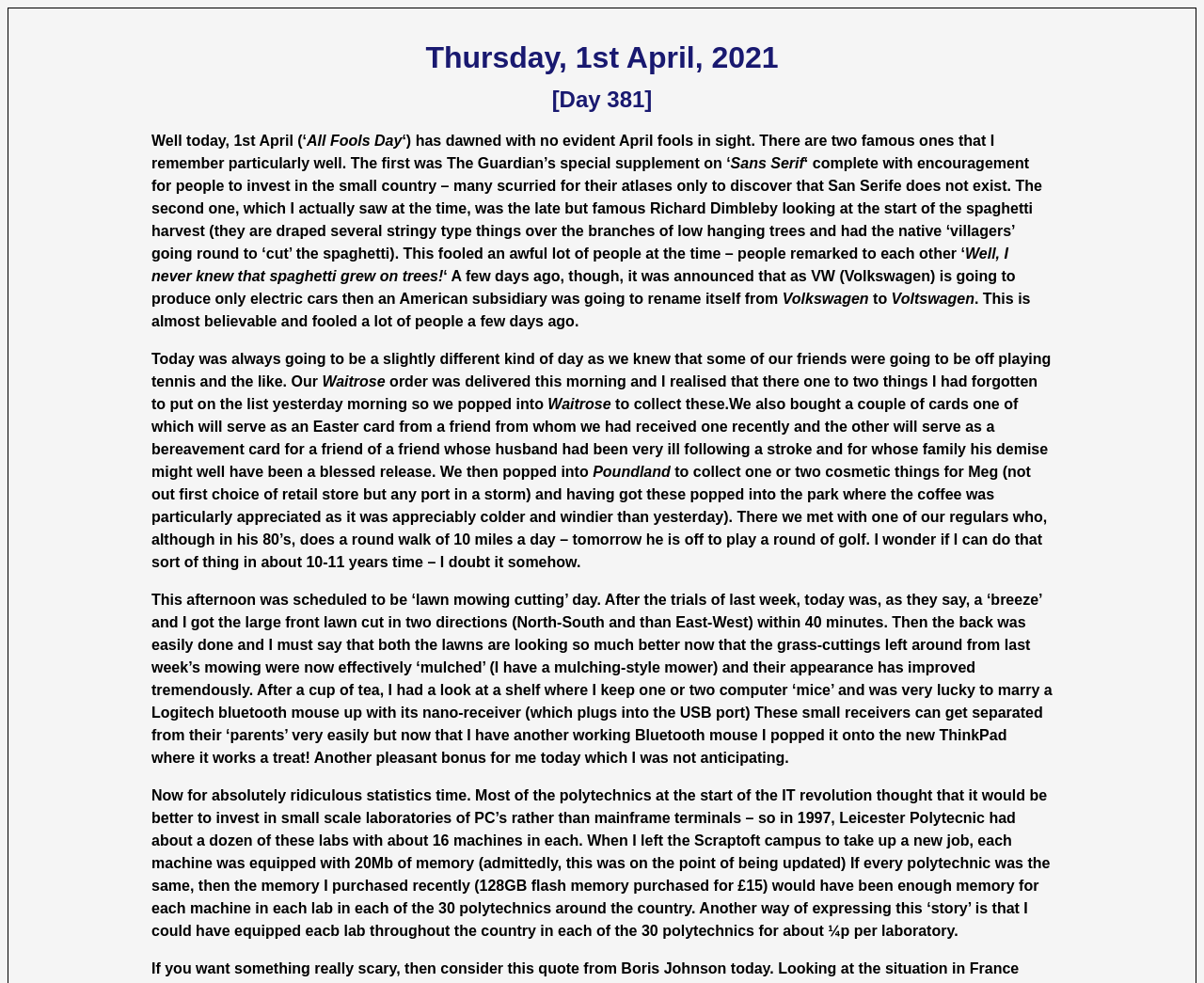What is the name of the supermarket mentioned?
Could you answer the question with a detailed and thorough explanation?

I found the StaticText element with the text 'Waitrose' which is a supermarket chain, indicating that the author is referring to this store.